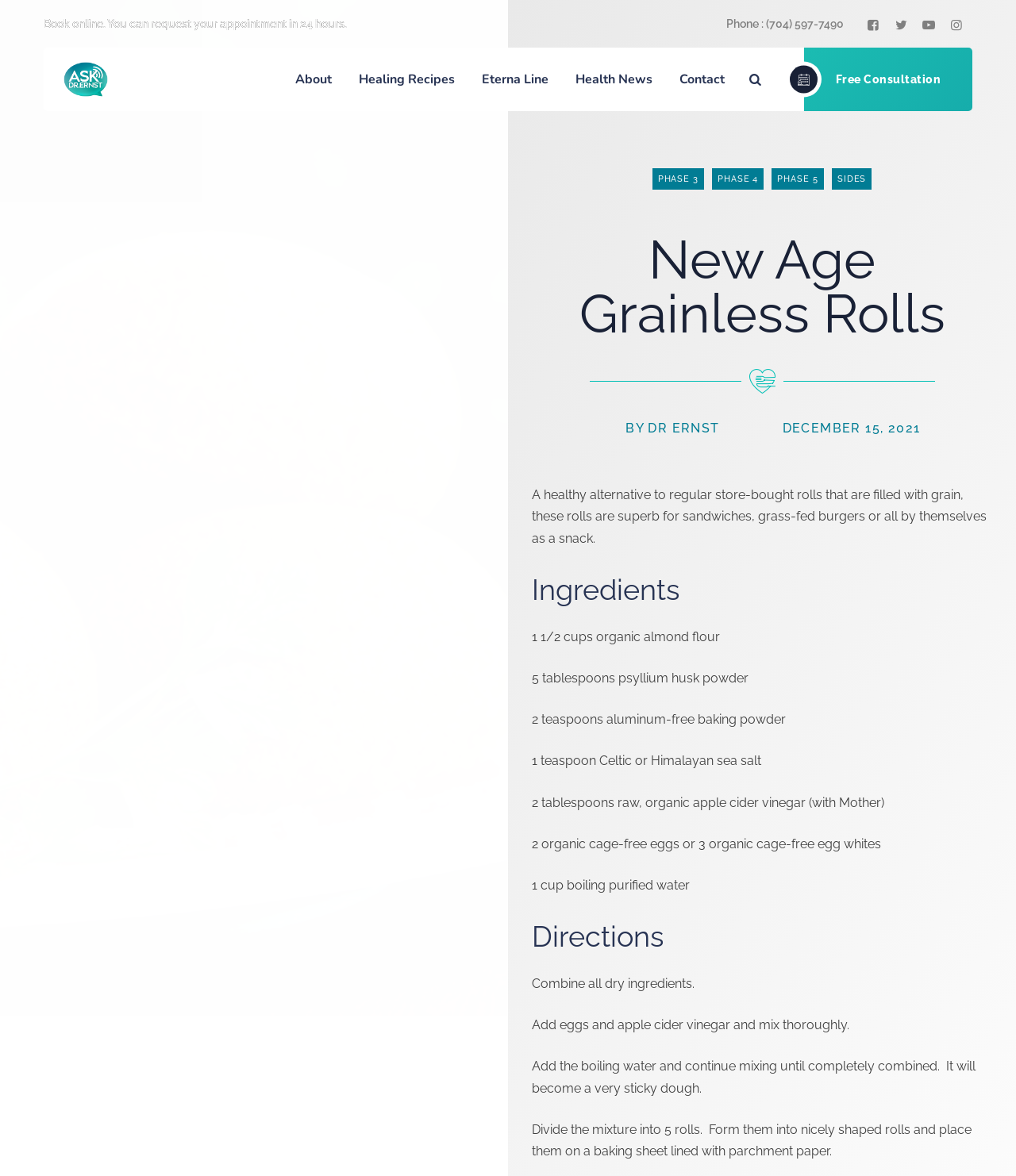Identify the bounding box coordinates for the UI element described as follows: "parent_node: Skip to content". Ensure the coordinates are four float numbers between 0 and 1, formatted as [left, top, right, bottom].

[0.949, 0.827, 0.984, 0.857]